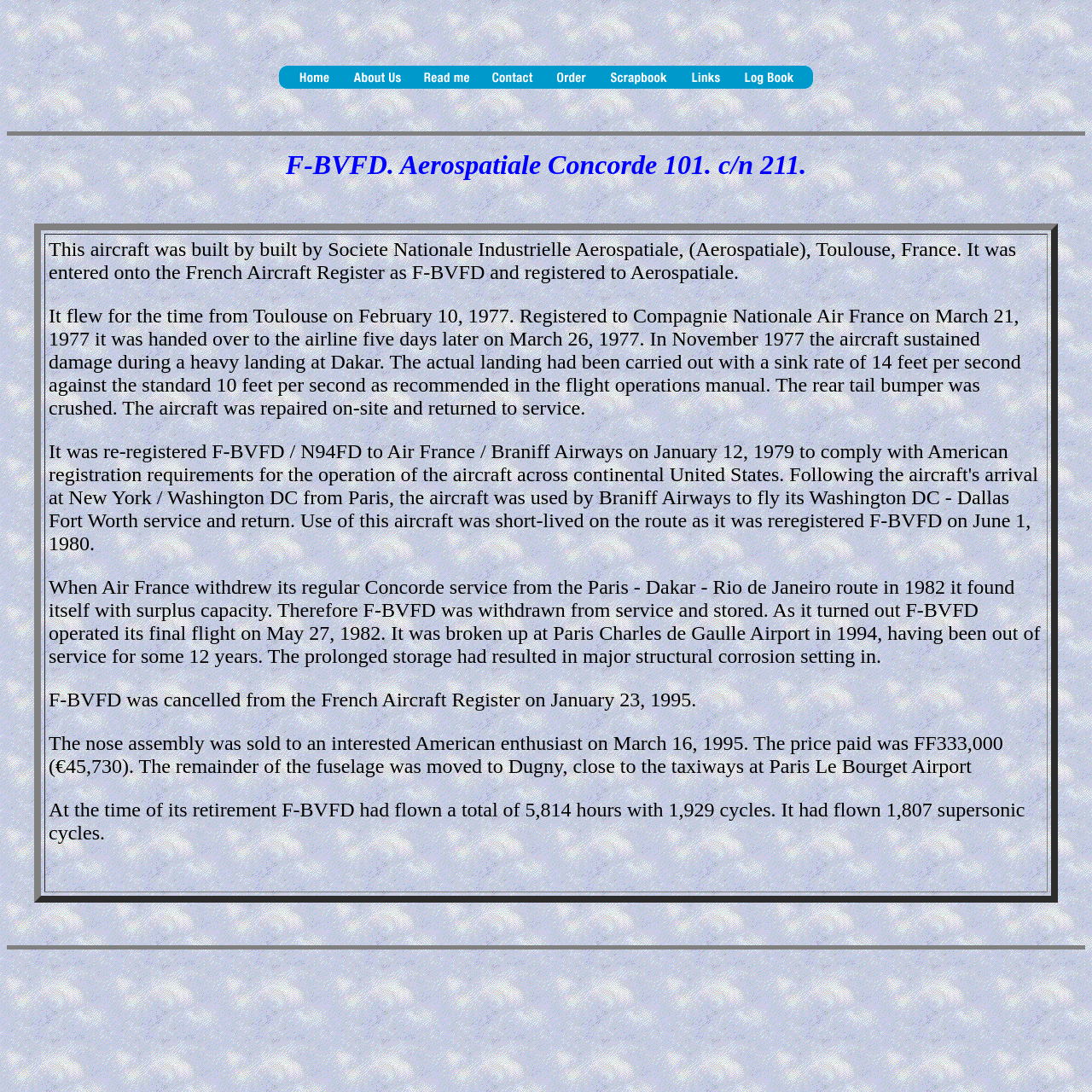Use a single word or phrase to answer this question: 
What was the reason for the Concorde's damage in 1977?

Heavy landing